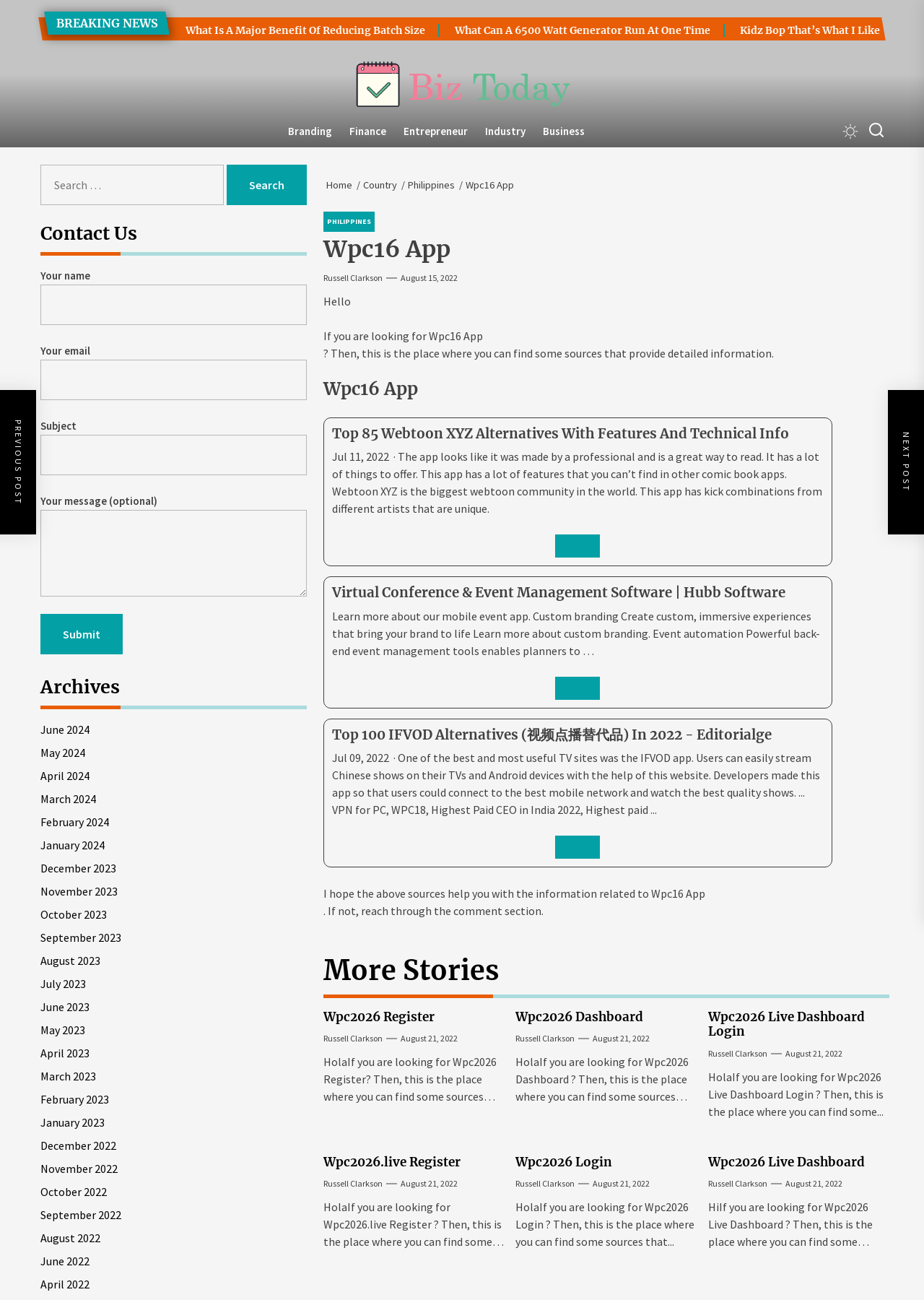Identify the bounding box of the UI element that matches this description: "ADD YOUR EVENT".

None